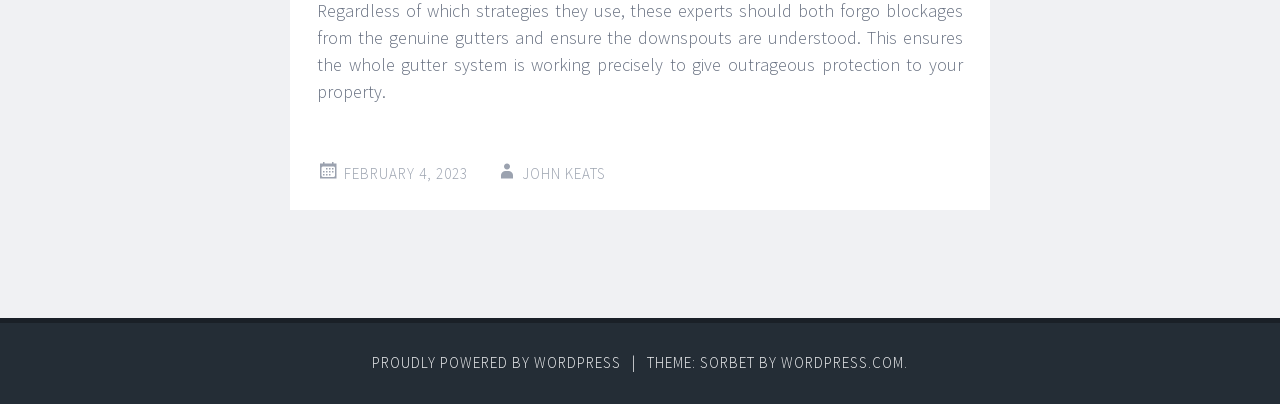Who is the author of the latest post?
Look at the image and answer the question using a single word or phrase.

JOHN KEATS